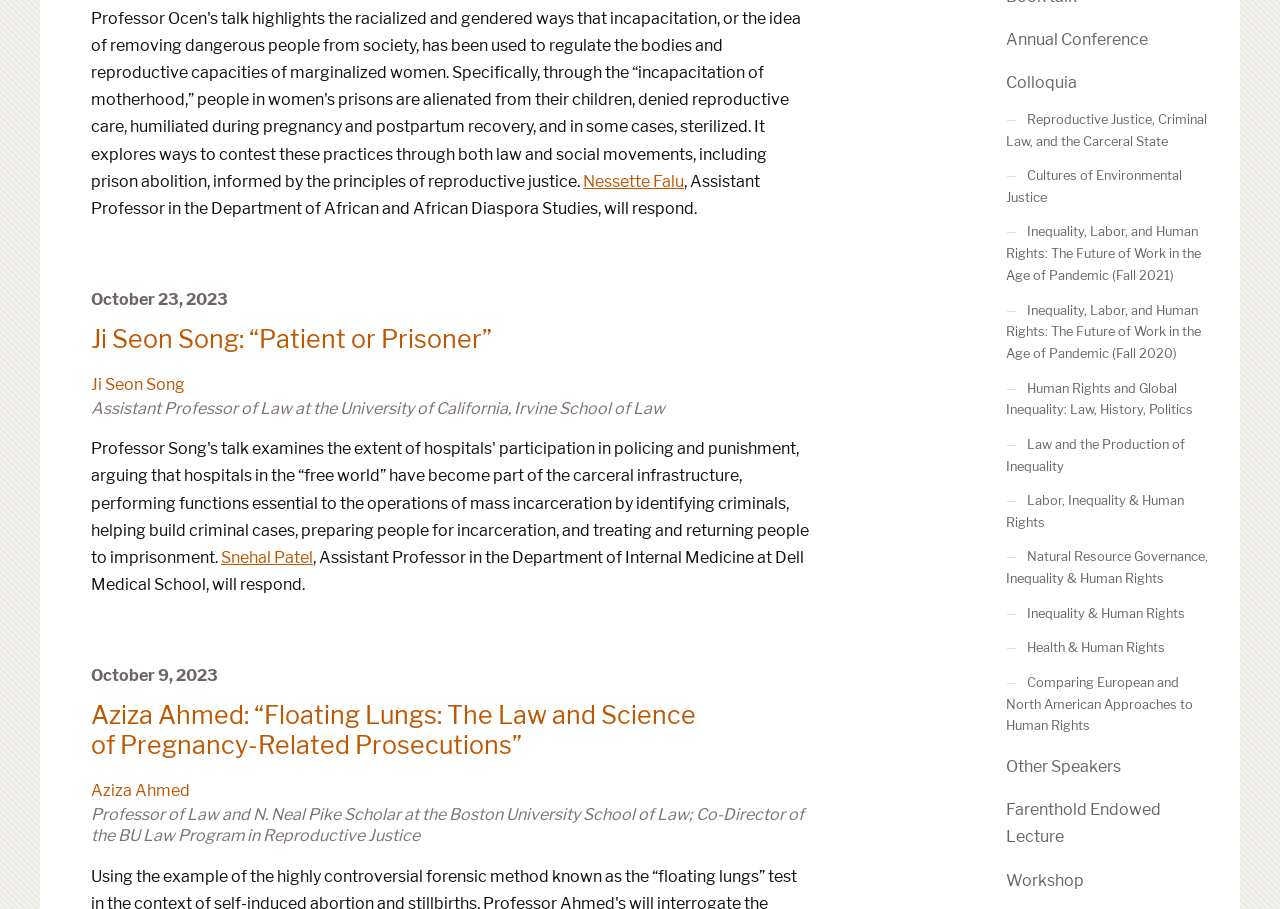Give the bounding box coordinates for the element described as: "Working Paper Series".

[0.285, 0.544, 0.332, 0.628]